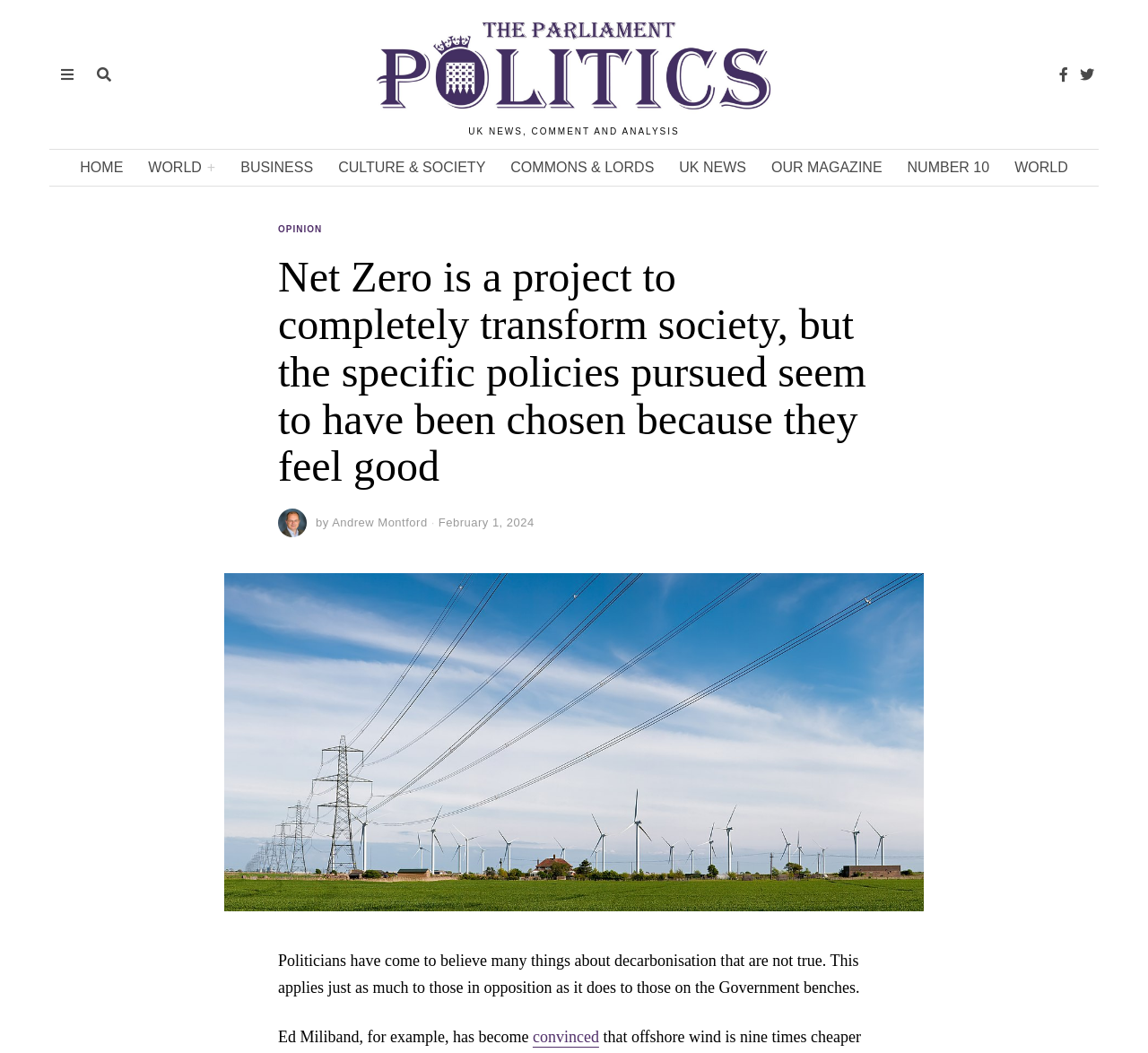Find the bounding box of the web element that fits this description: "parent_node: by Andrew Montford".

[0.242, 0.483, 0.267, 0.51]